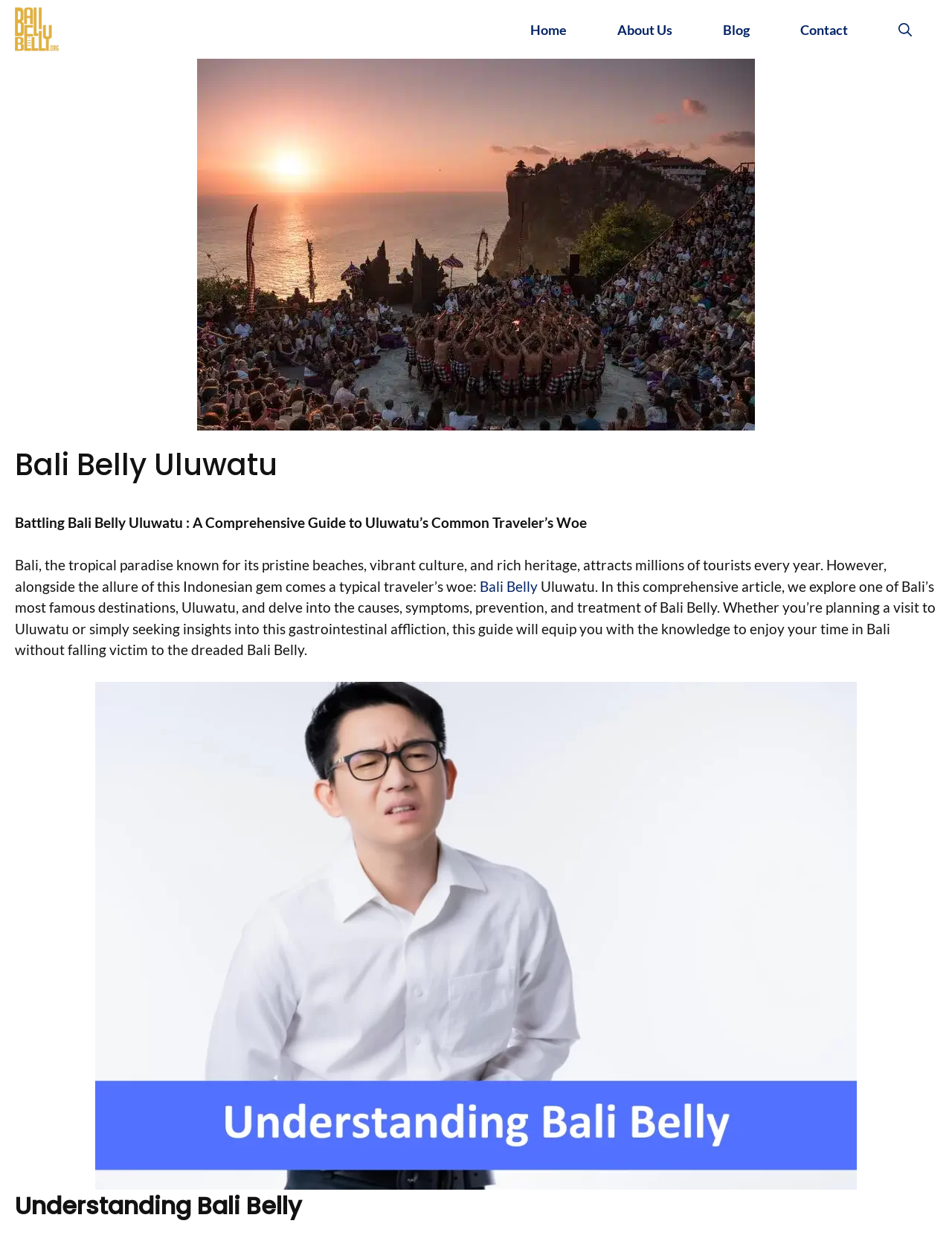What is the common traveler's woe in Bali?
Provide an in-depth and detailed answer to the question.

The article mentions that Bali Belly is a typical traveler's woe in Bali. This is stated in the text 'However, alongside the allure of this Indonesian gem comes a typical traveler’s woe: Bali Belly...'.